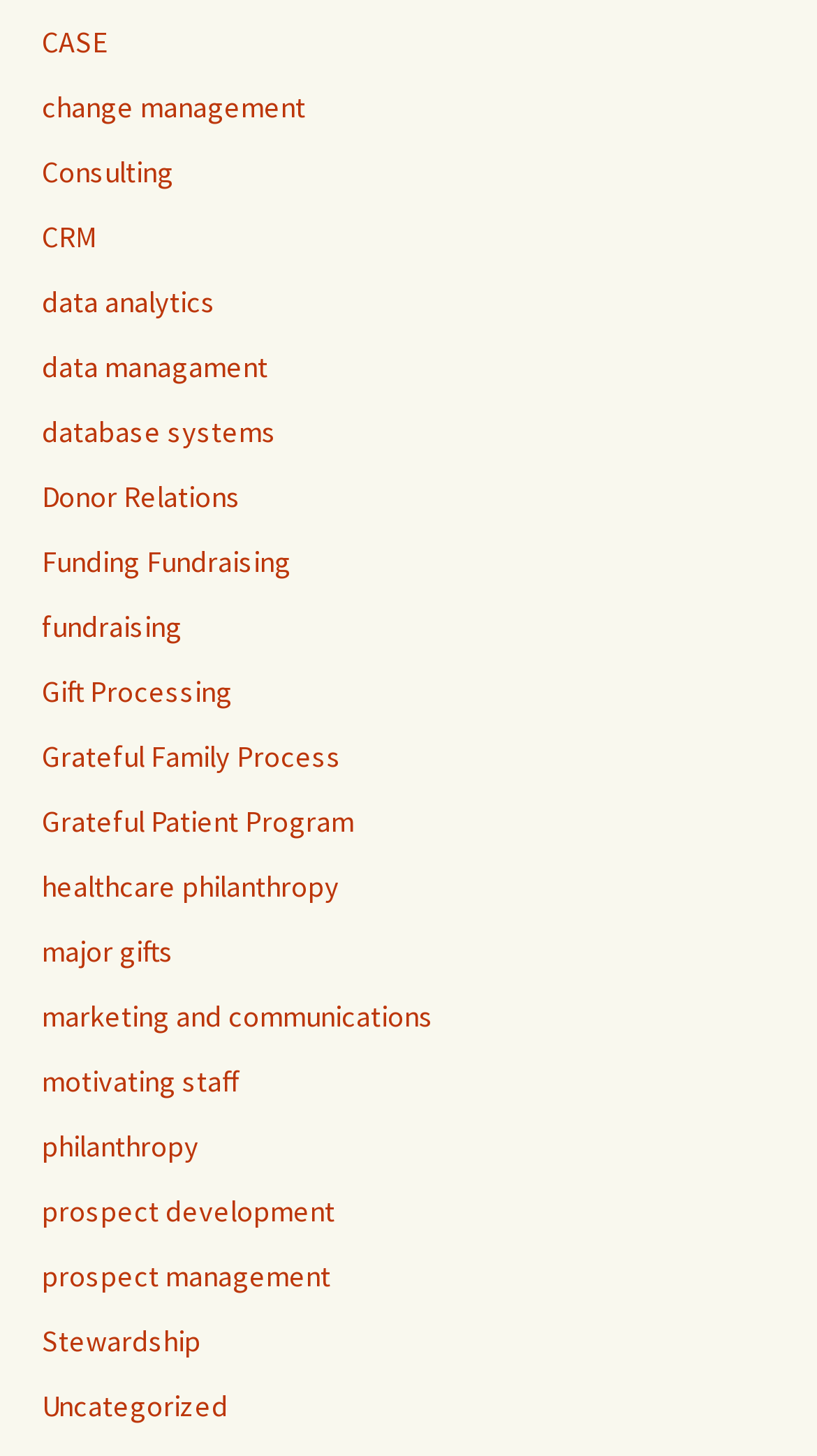Can you find the bounding box coordinates of the area I should click to execute the following instruction: "click on CASE"?

[0.051, 0.015, 0.131, 0.041]